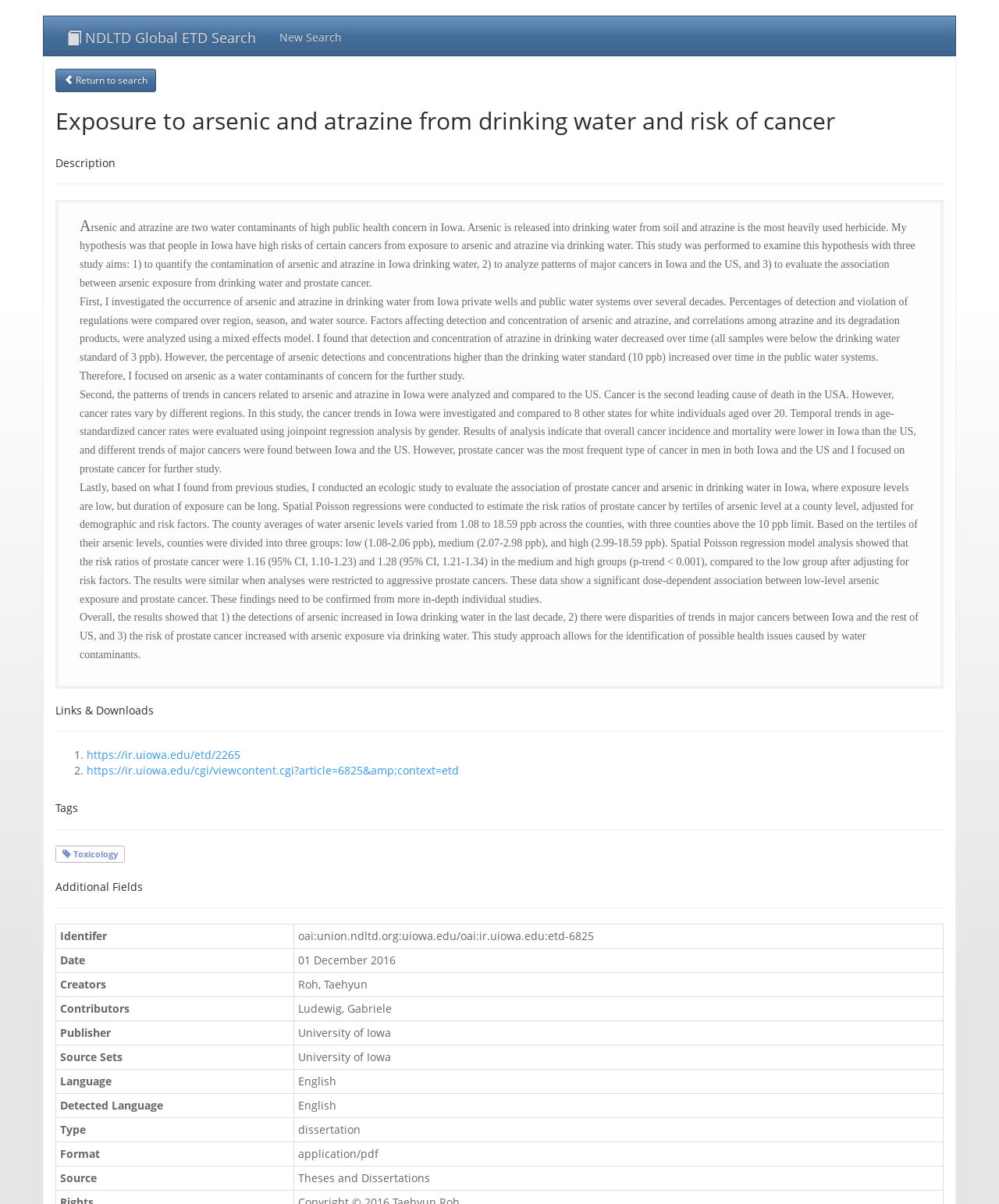What is the link to the full text of the dissertation? Please answer the question using a single word or phrase based on the image.

https://ir.uiowa.edu/etd/2265